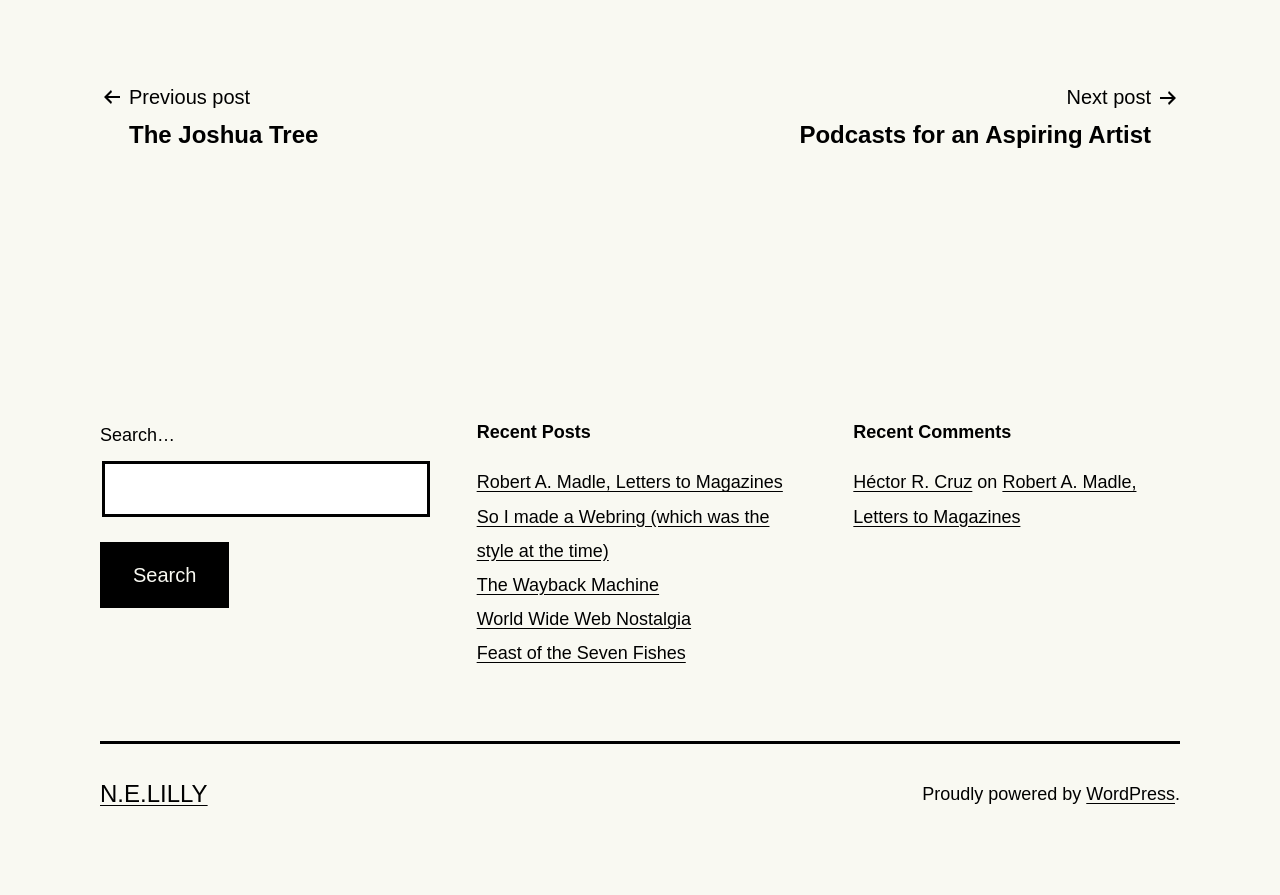Specify the bounding box coordinates of the element's area that should be clicked to execute the given instruction: "Search for something". The coordinates should be four float numbers between 0 and 1, i.e., [left, top, right, bottom].

[0.078, 0.47, 0.333, 0.697]